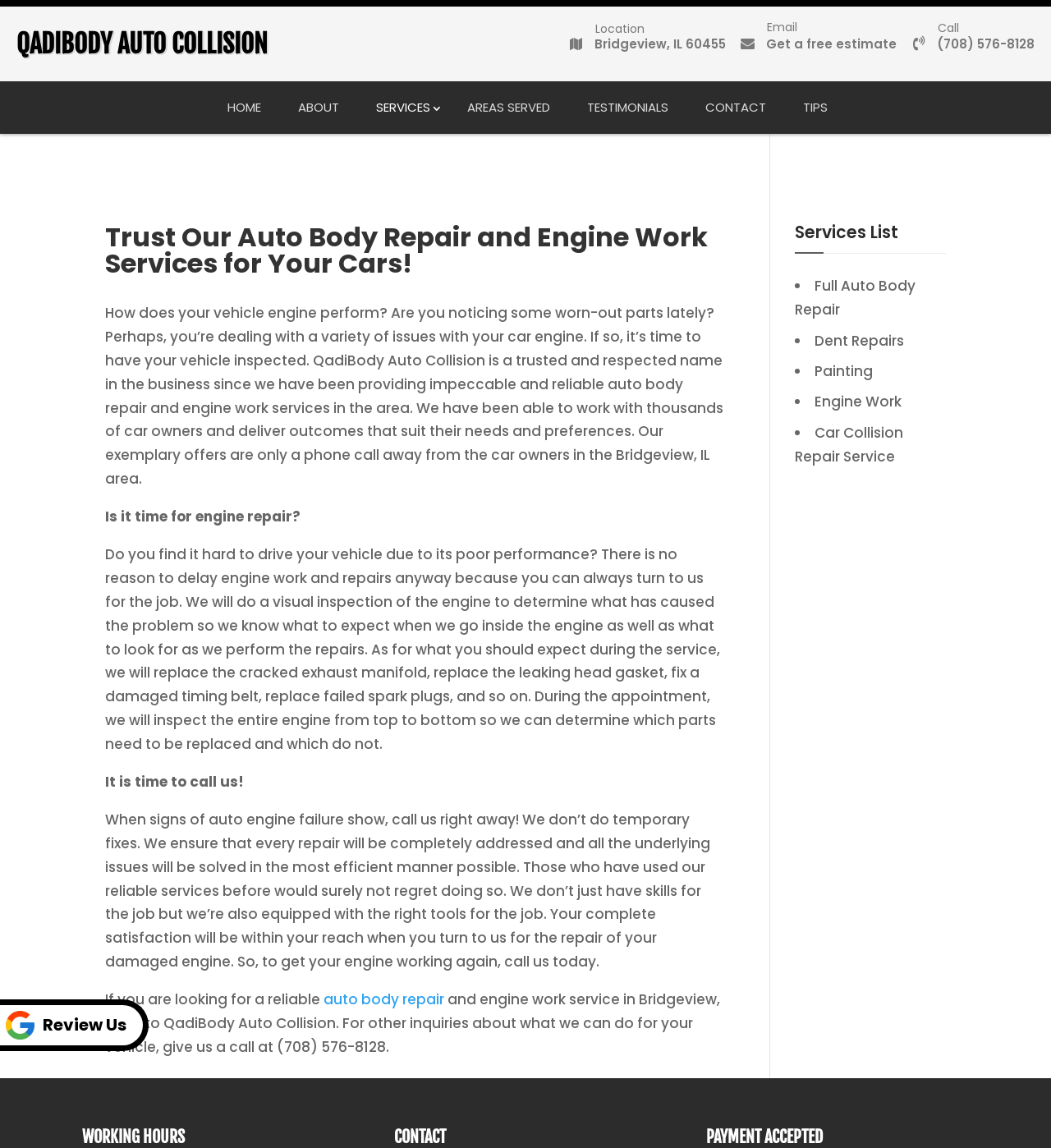Please identify the bounding box coordinates of the clickable area that will allow you to execute the instruction: "Review Us".

[0.0, 0.871, 0.141, 0.916]